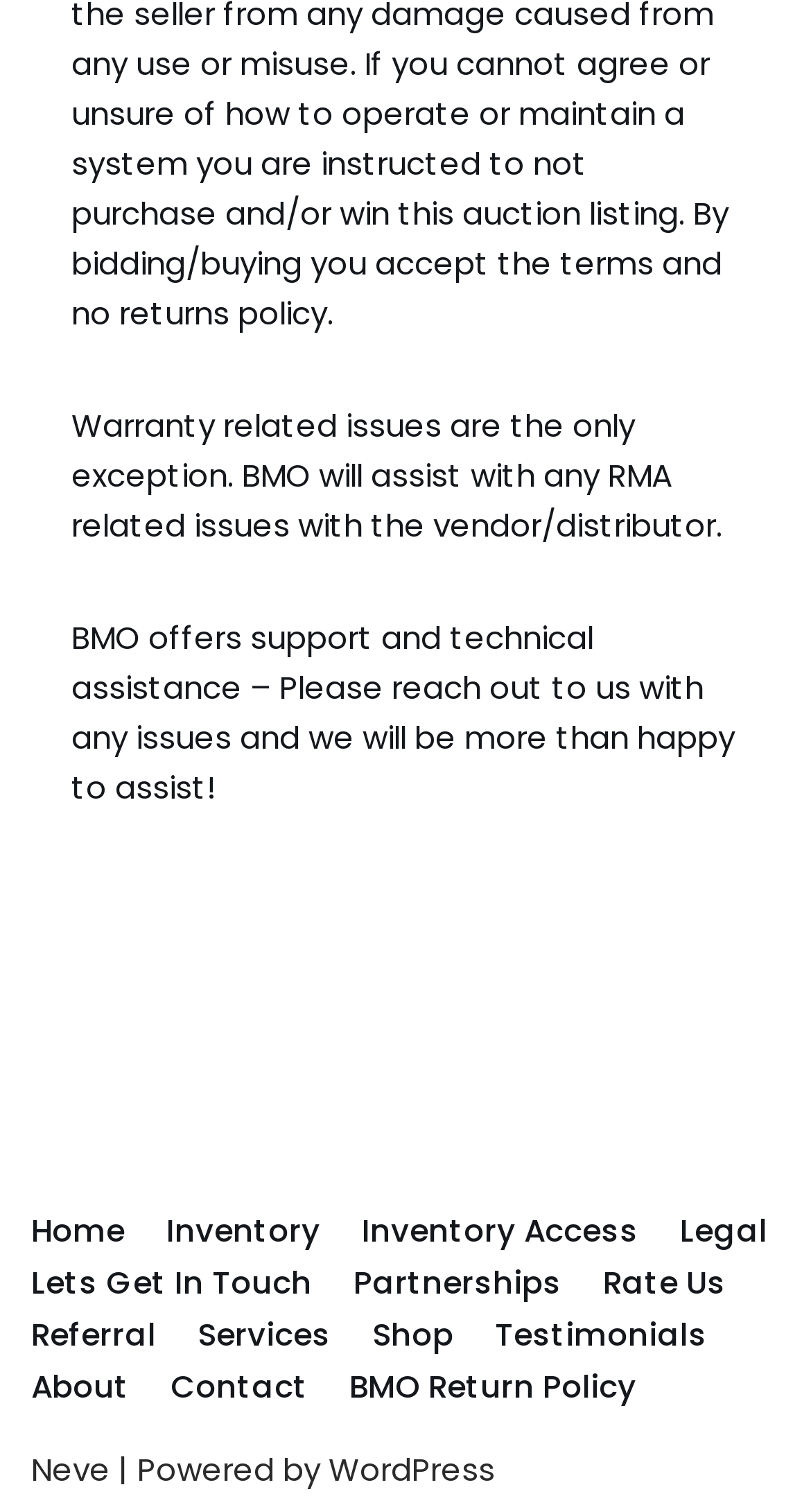Specify the bounding box coordinates of the area that needs to be clicked to achieve the following instruction: "view inventory".

[0.205, 0.796, 0.395, 0.831]